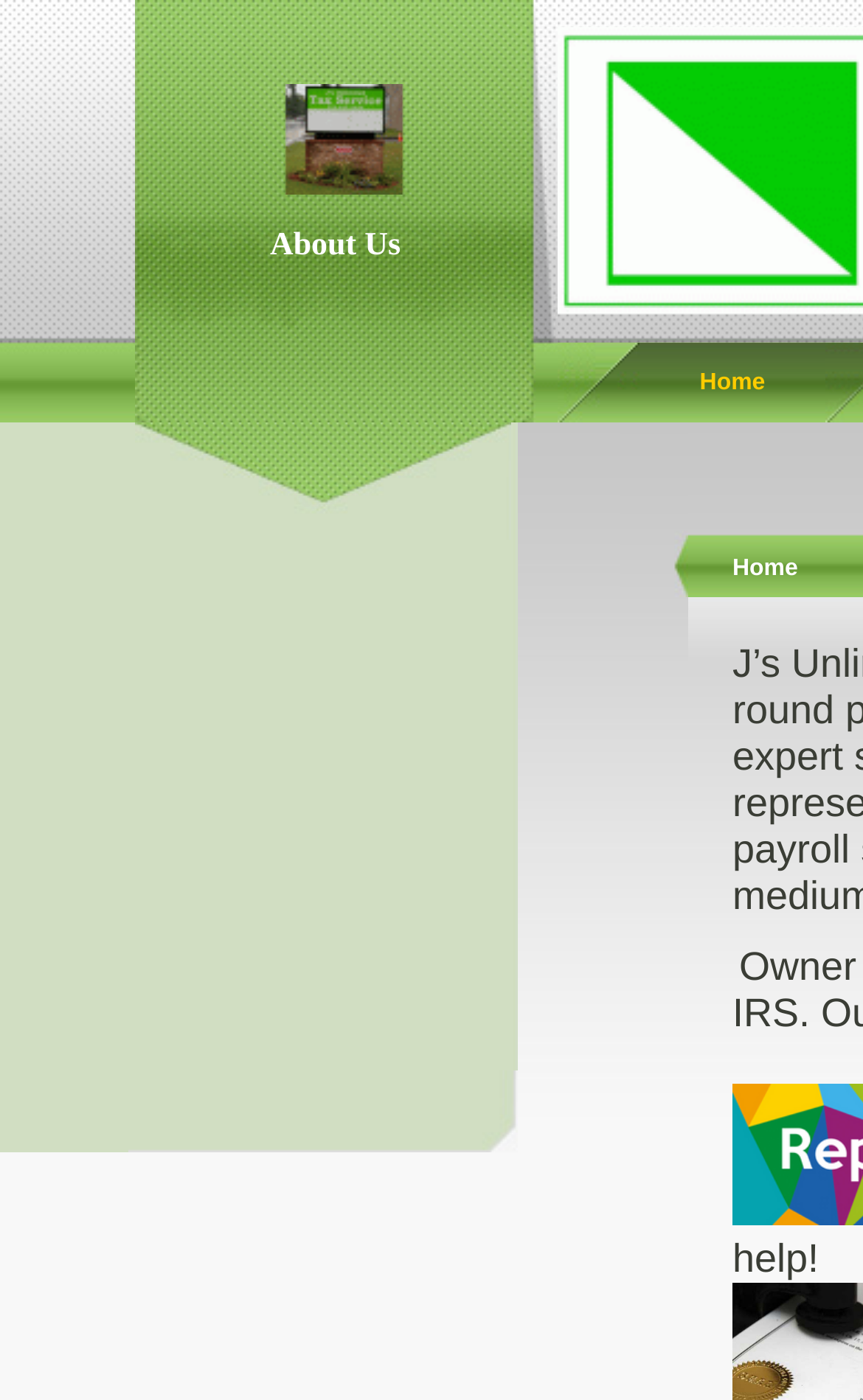How many columns are in the first table?
Please utilize the information in the image to give a detailed response to the question.

In the first 'LayoutTable' element, I found only one 'LayoutTableCell' element, which indicates that there is only one column in the first table.